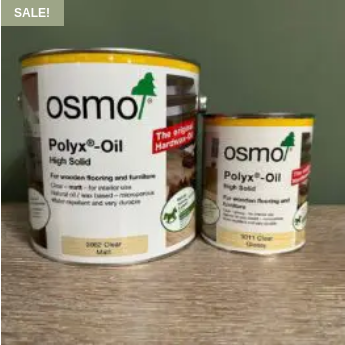Can you give a comprehensive explanation to the question given the content of the image?
What is the design style of the packaging?

The packaging of the Osmo Polyx-Oil products showcases a clean, modern design with the Osmo logo, which appeals to customers looking for high-quality wood finishes.